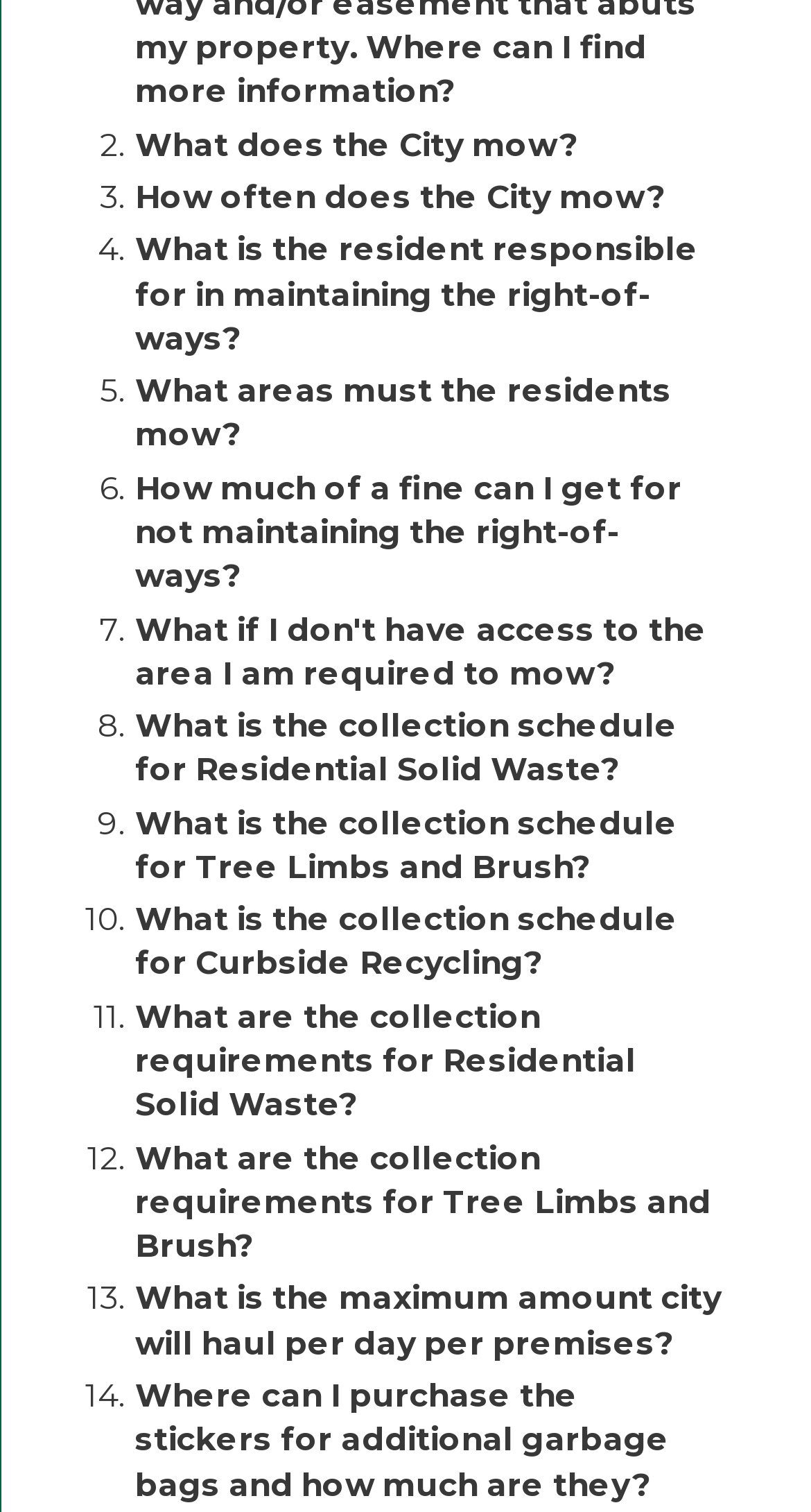Please determine the bounding box coordinates of the element's region to click in order to carry out the following instruction: "Click on 'What does the City mow?'". The coordinates should be four float numbers between 0 and 1, i.e., [left, top, right, bottom].

[0.167, 0.082, 0.713, 0.108]